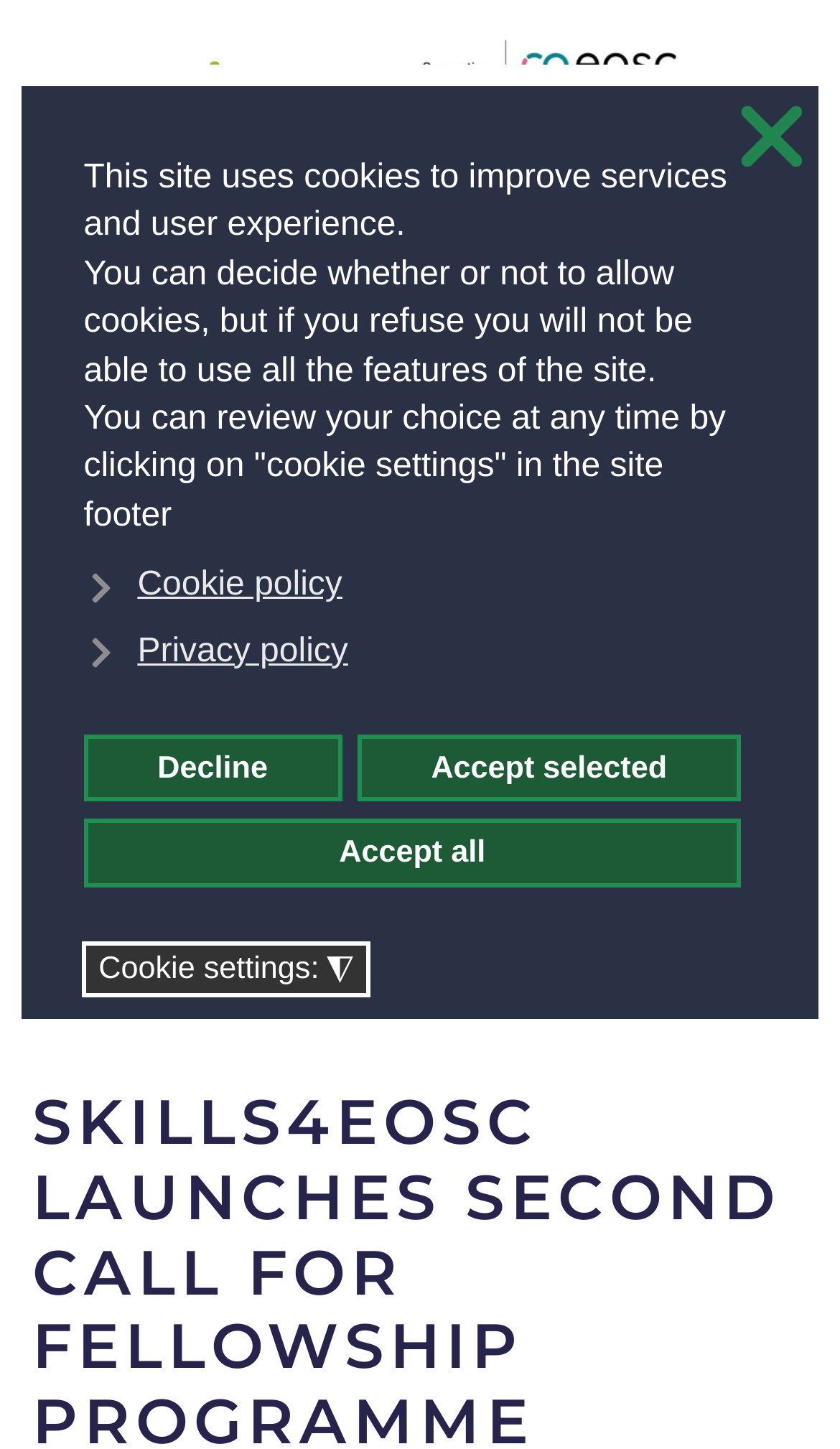Determine which piece of text is the heading of the webpage and provide it.

SKILLS4EOSC LAUNCHES SECOND CALL FOR FELLOWSHIP PROGRAMME